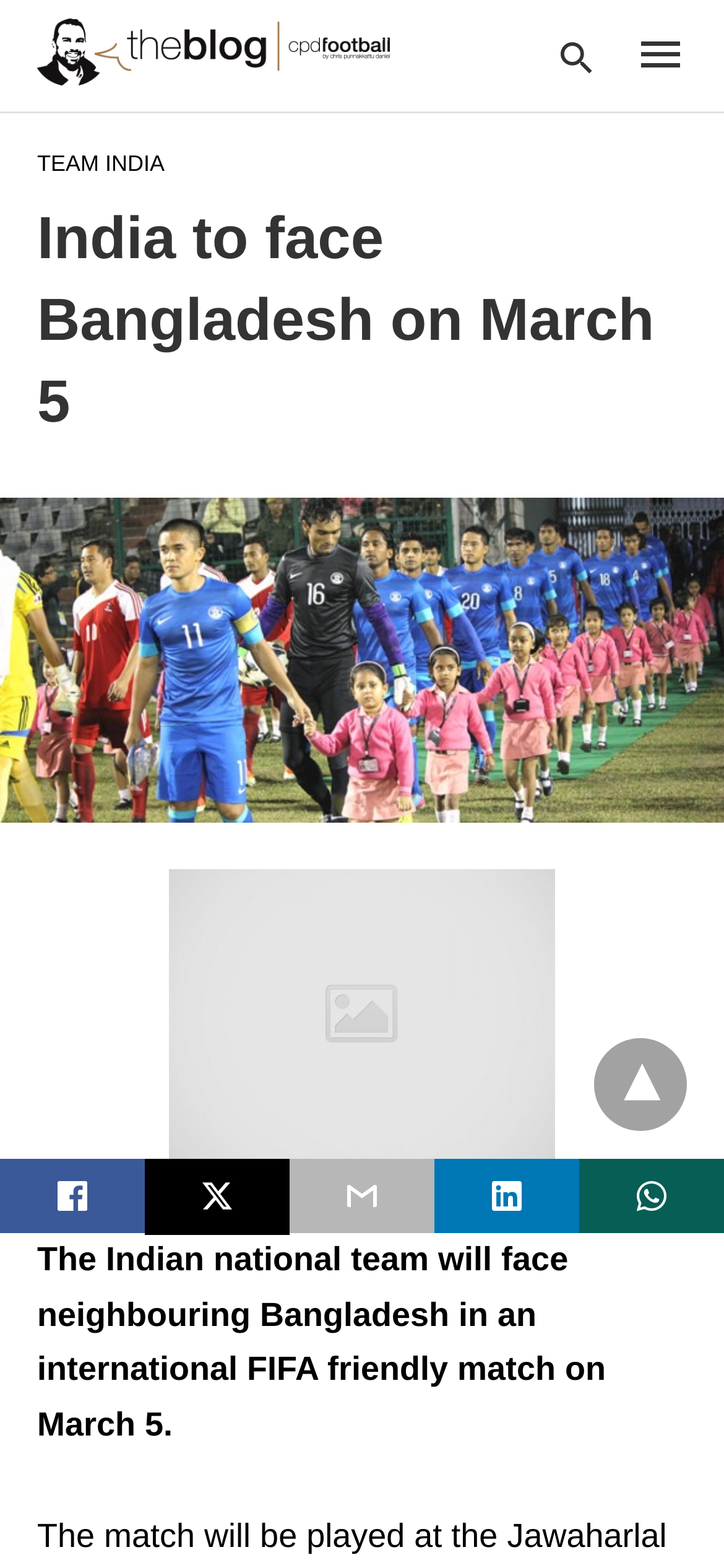Please specify the bounding box coordinates of the clickable section necessary to execute the following command: "share on twitter".

[0.2, 0.739, 0.4, 0.788]